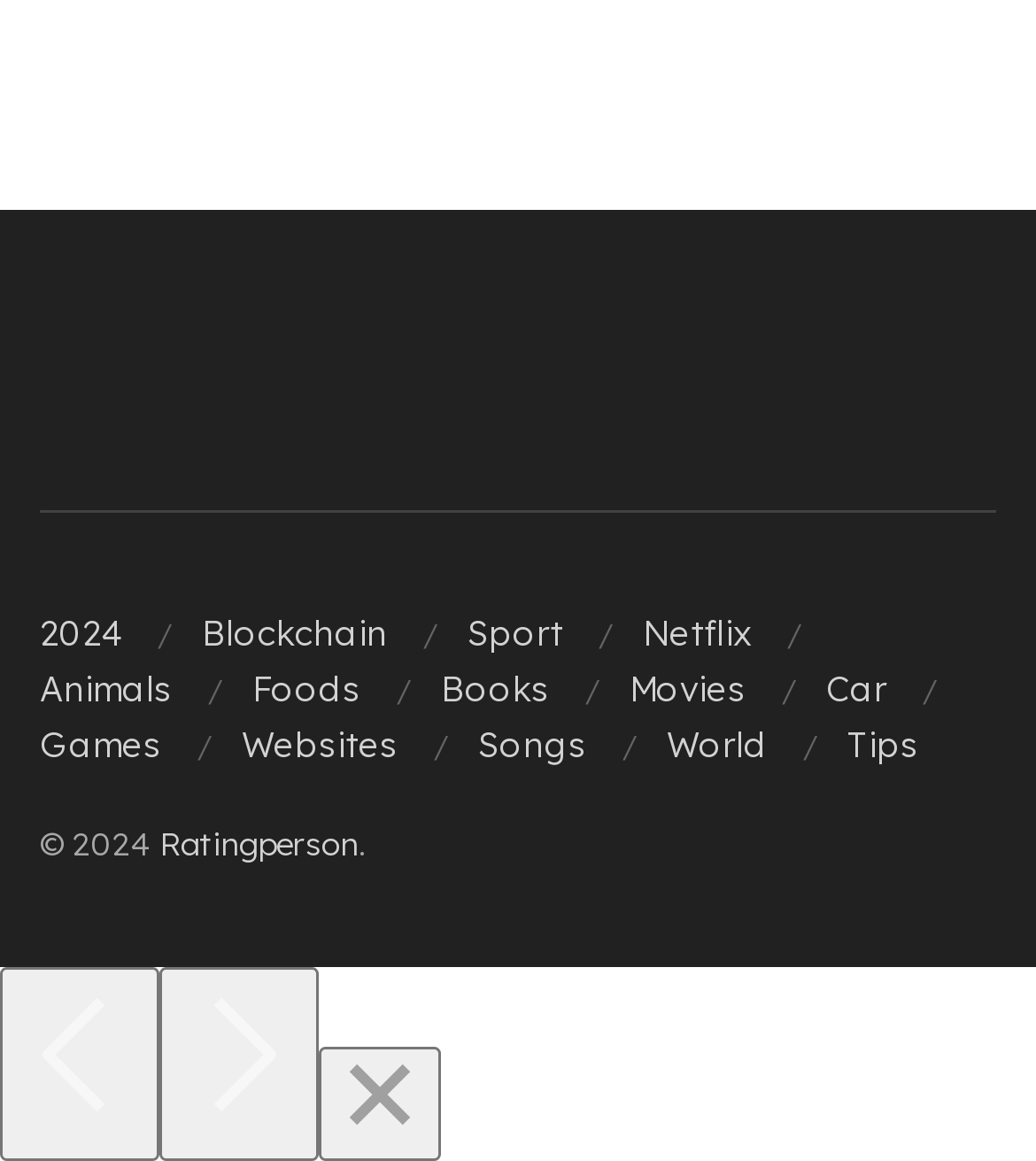Please identify the bounding box coordinates of the element's region that needs to be clicked to fulfill the following instruction: "Close the dialog". The bounding box coordinates should consist of four float numbers between 0 and 1, i.e., [left, top, right, bottom].

[0.308, 0.902, 0.426, 0.999]